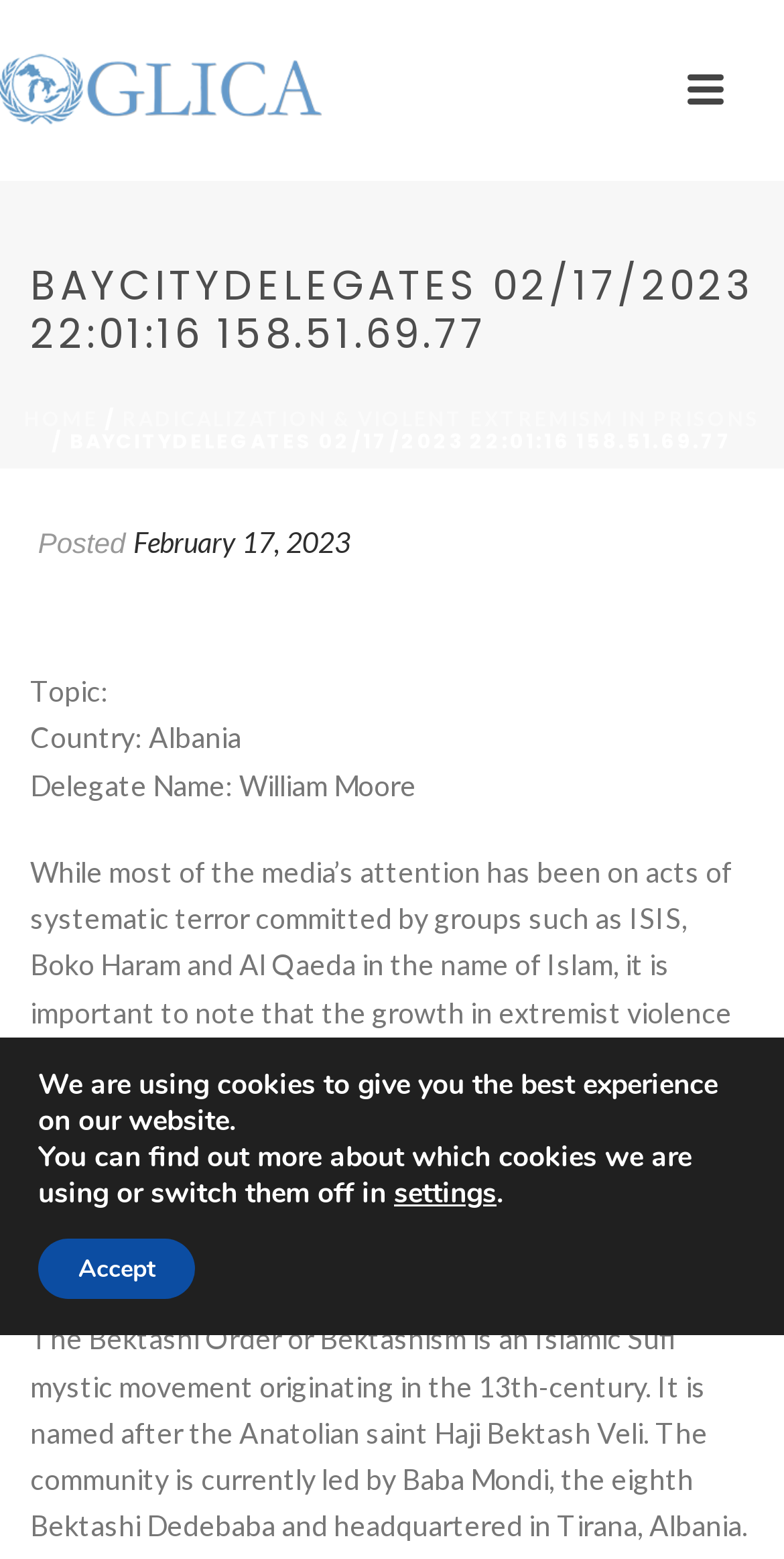Extract the primary header of the webpage and generate its text.

BAYCITYDELEGATES 02/17/2023 22:01:16 158.51.69.77